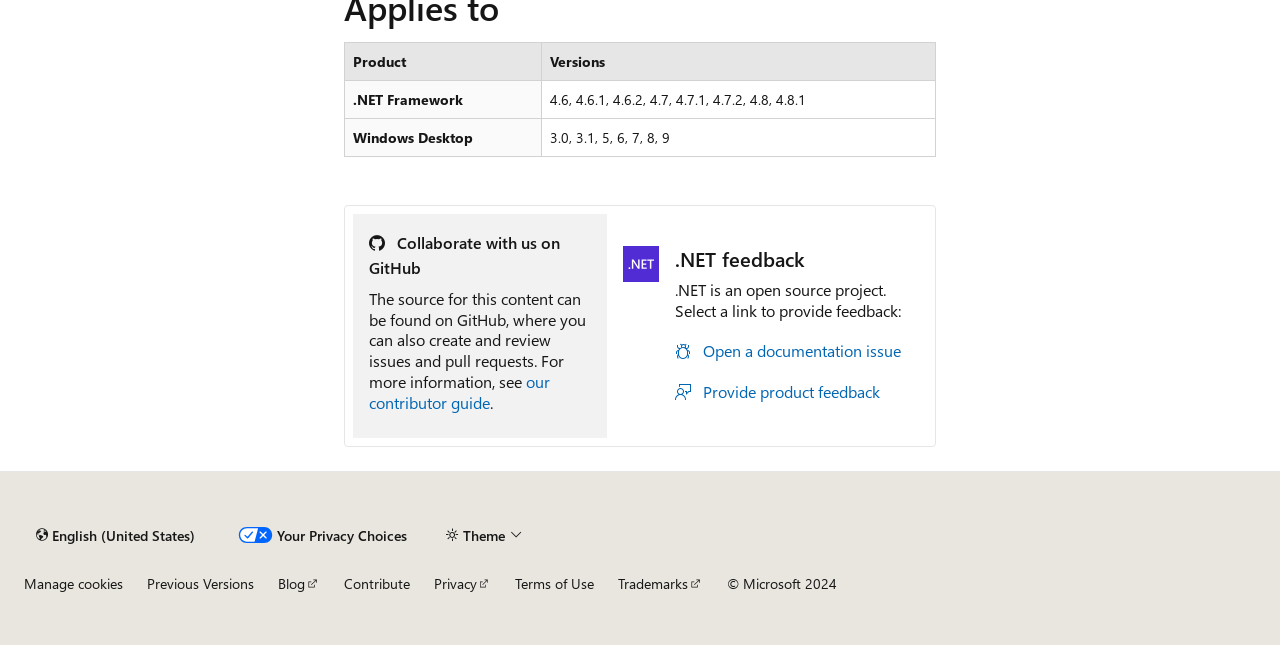Respond with a single word or short phrase to the following question: 
What is the theme of the webpage?

.NET